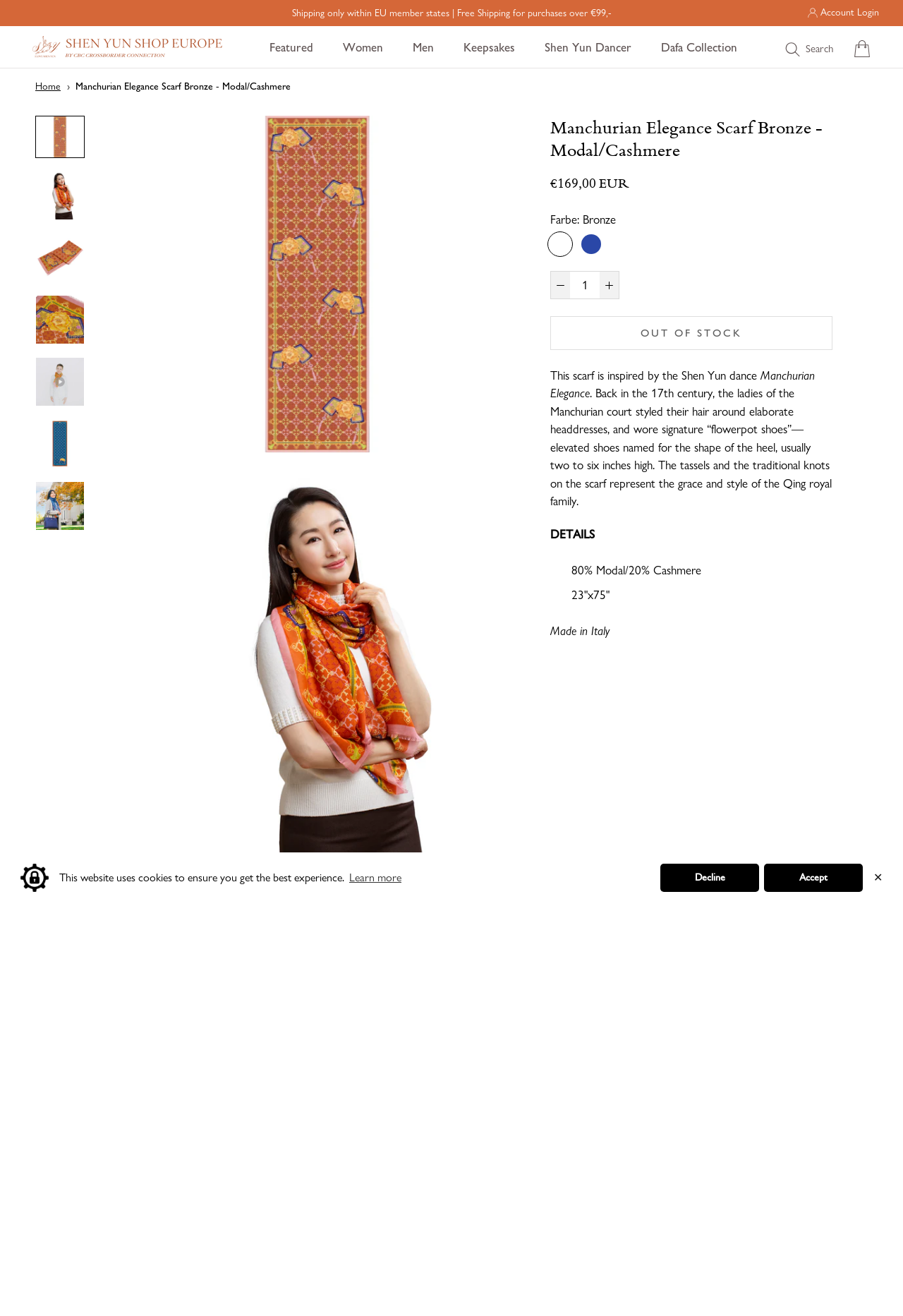Please determine the bounding box coordinates of the area that needs to be clicked to complete this task: 'Check the price of the 'SNOO Smart Sleeper Modern Bassinet''. The coordinates must be four float numbers between 0 and 1, formatted as [left, top, right, bottom].

None